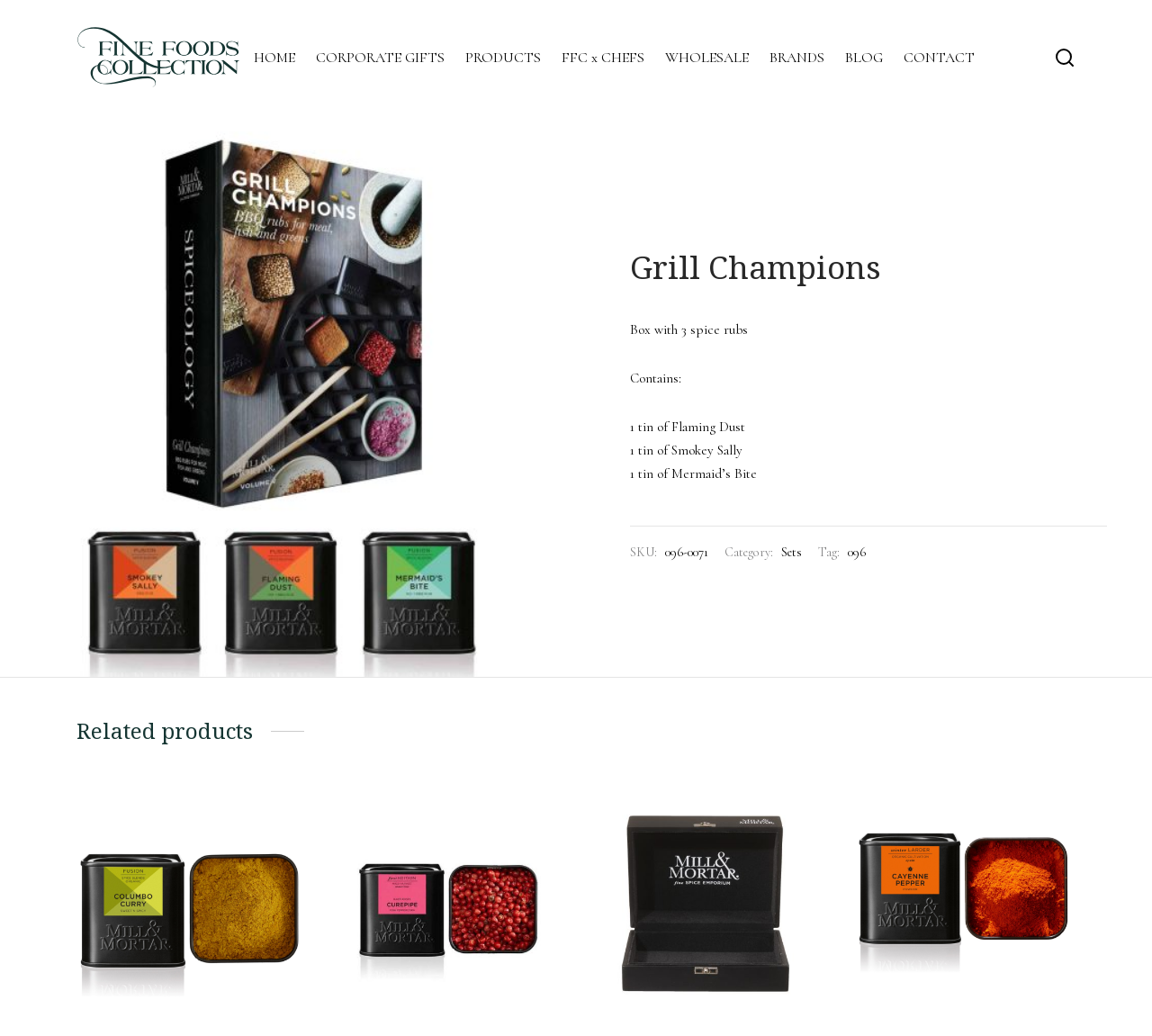Find the bounding box coordinates of the area that needs to be clicked in order to achieve the following instruction: "Go to the 'CONTACT' page". The coordinates should be specified as four float numbers between 0 and 1, i.e., [left, top, right, bottom].

[0.785, 0.04, 0.846, 0.071]